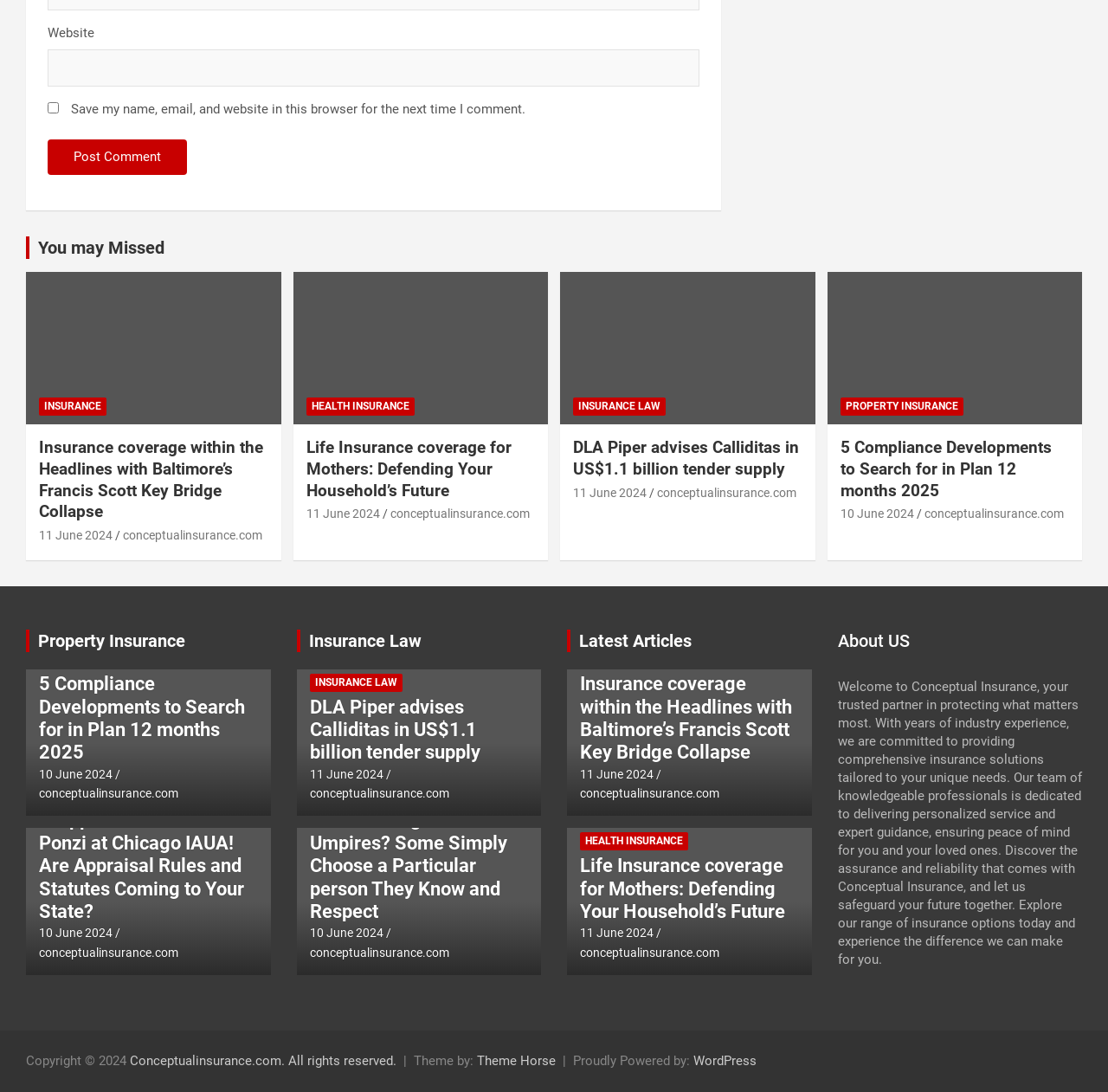Please reply to the following question with a single word or a short phrase:
What is the date of the article 'DLA Piper advises Calliditas in US$1.1 billion tender supply'?

11 June 2024